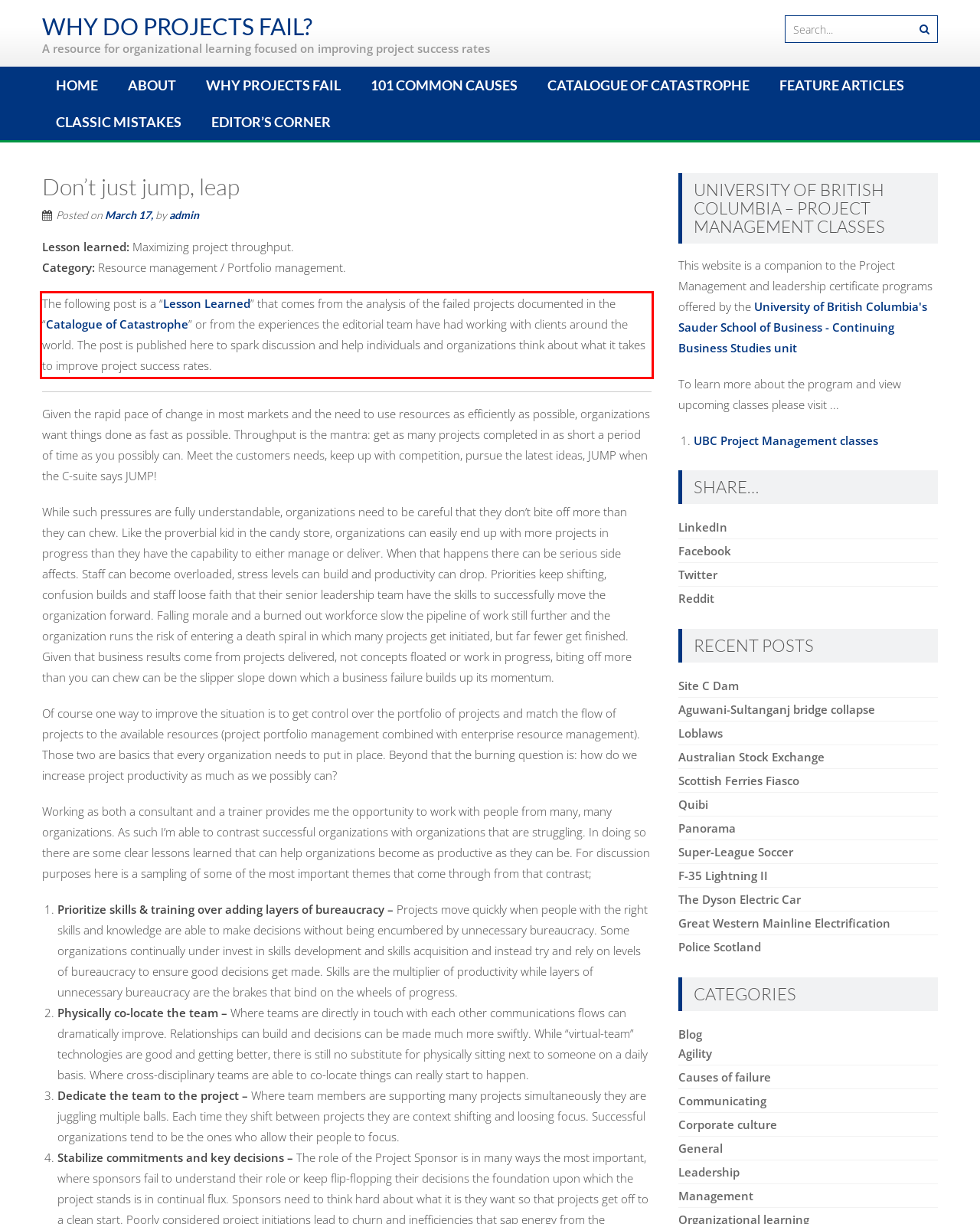By examining the provided screenshot of a webpage, recognize the text within the red bounding box and generate its text content.

The following post is a “Lesson Learned” that comes from the analysis of the failed projects documented in the “Catalogue of Catastrophe” or from the experiences the editorial team have had working with clients around the world. The post is published here to spark discussion and help individuals and organizations think about what it takes to improve project success rates.